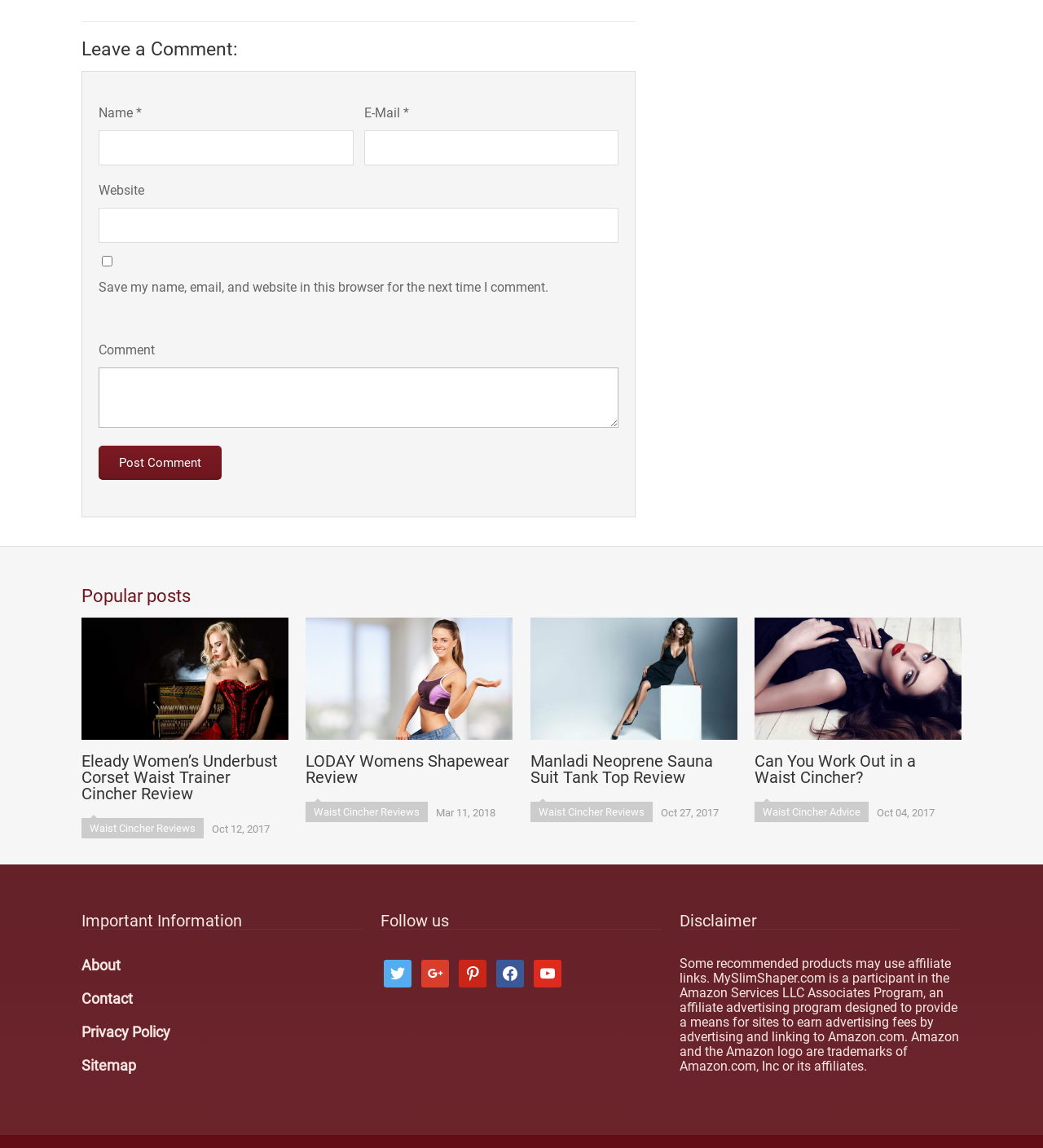What is the disclaimer about?
Using the image as a reference, give an elaborate response to the question.

The disclaimer at the bottom of the webpage states that some recommended products may use affiliate links. It explains that the webpage is a participant in the Amazon Services LLC Associates Program, an affiliate advertising program designed to provide a means for sites to earn advertising fees by advertising and linking to Amazon.com.